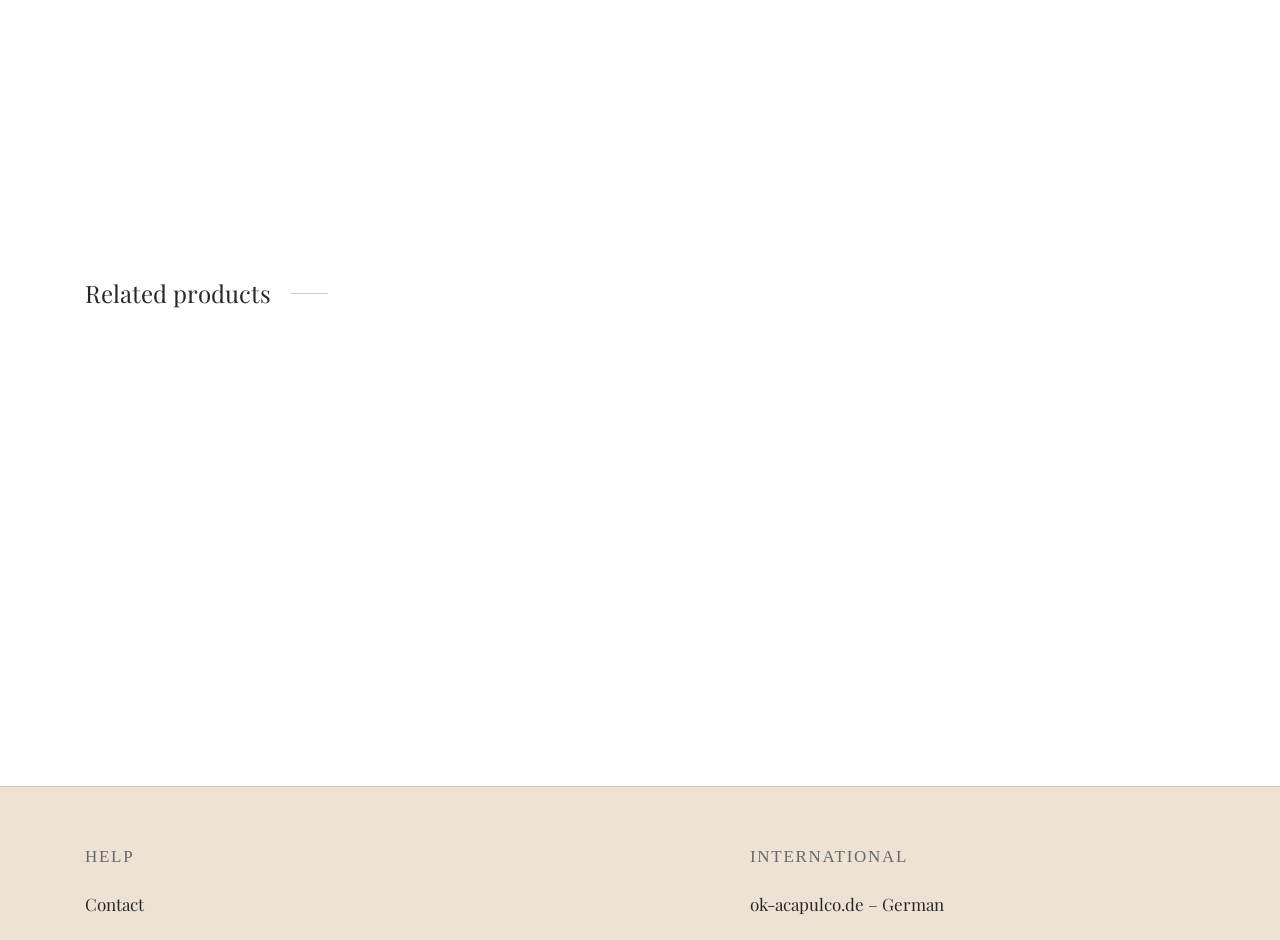What is the name of the product with the price €699.00?
With the help of the image, please provide a detailed response to the question.

I found the product with the price €699.00 by looking at the StaticText element with the text '€699.00' which is located near the heading 'Confetti Dining Table'.